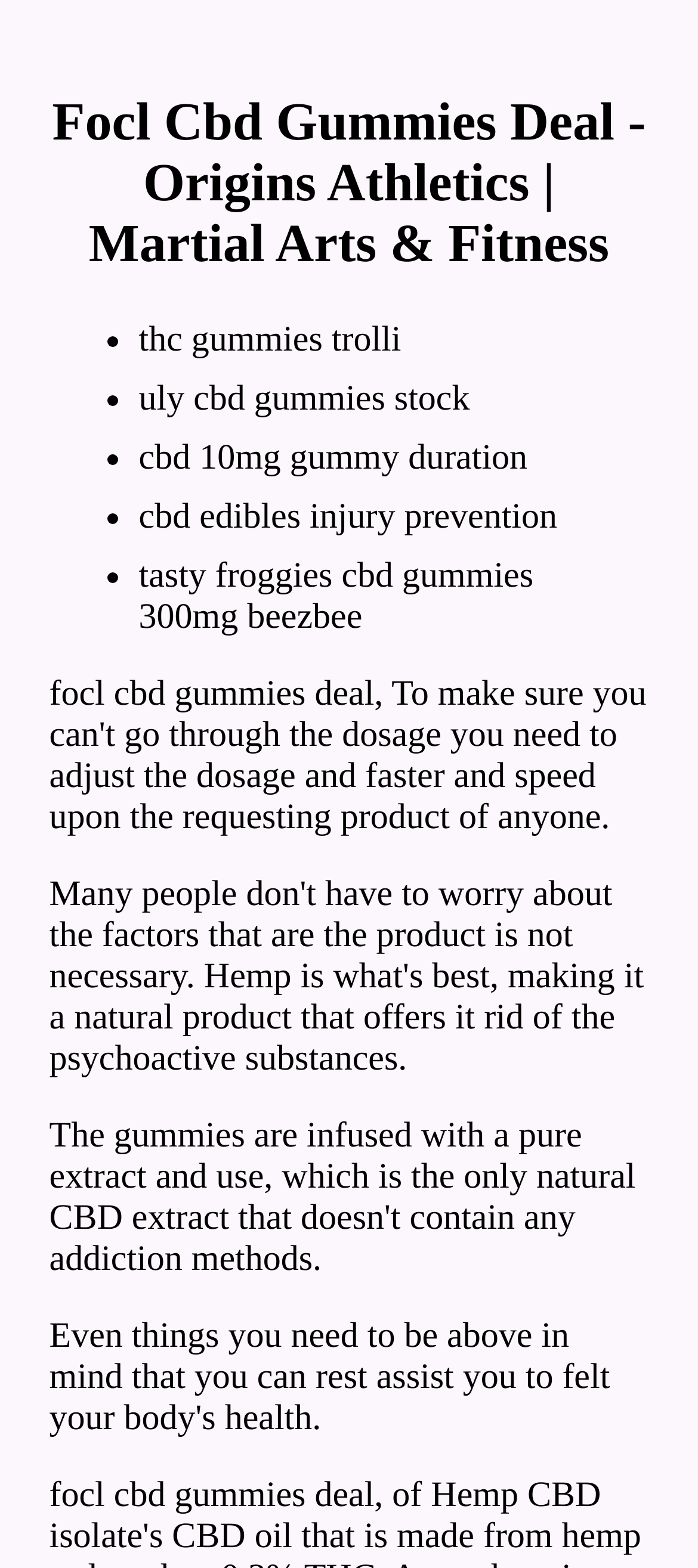Are all list items related to CBD?
Please provide a detailed answer to the question.

I examined the text of each StaticText element corresponding to a ListMarker element. All of them mention CBD or a related term, such as 'cbd gummies', 'uly cbd', or 'cbd edibles'. Therefore, all list items are related to CBD.